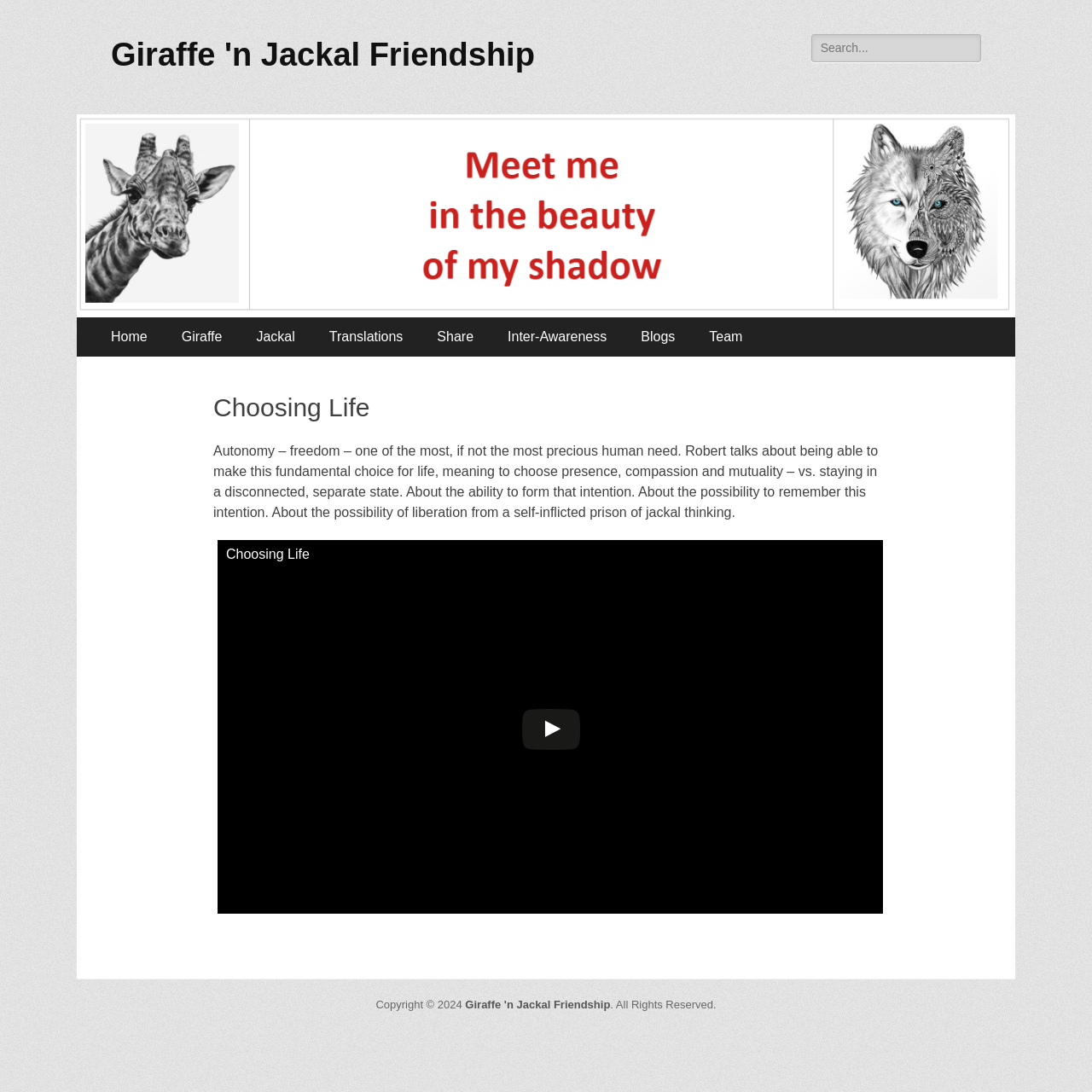Please pinpoint the bounding box coordinates for the region I should click to adhere to this instruction: "Visit the Giraffe page".

[0.151, 0.29, 0.219, 0.326]